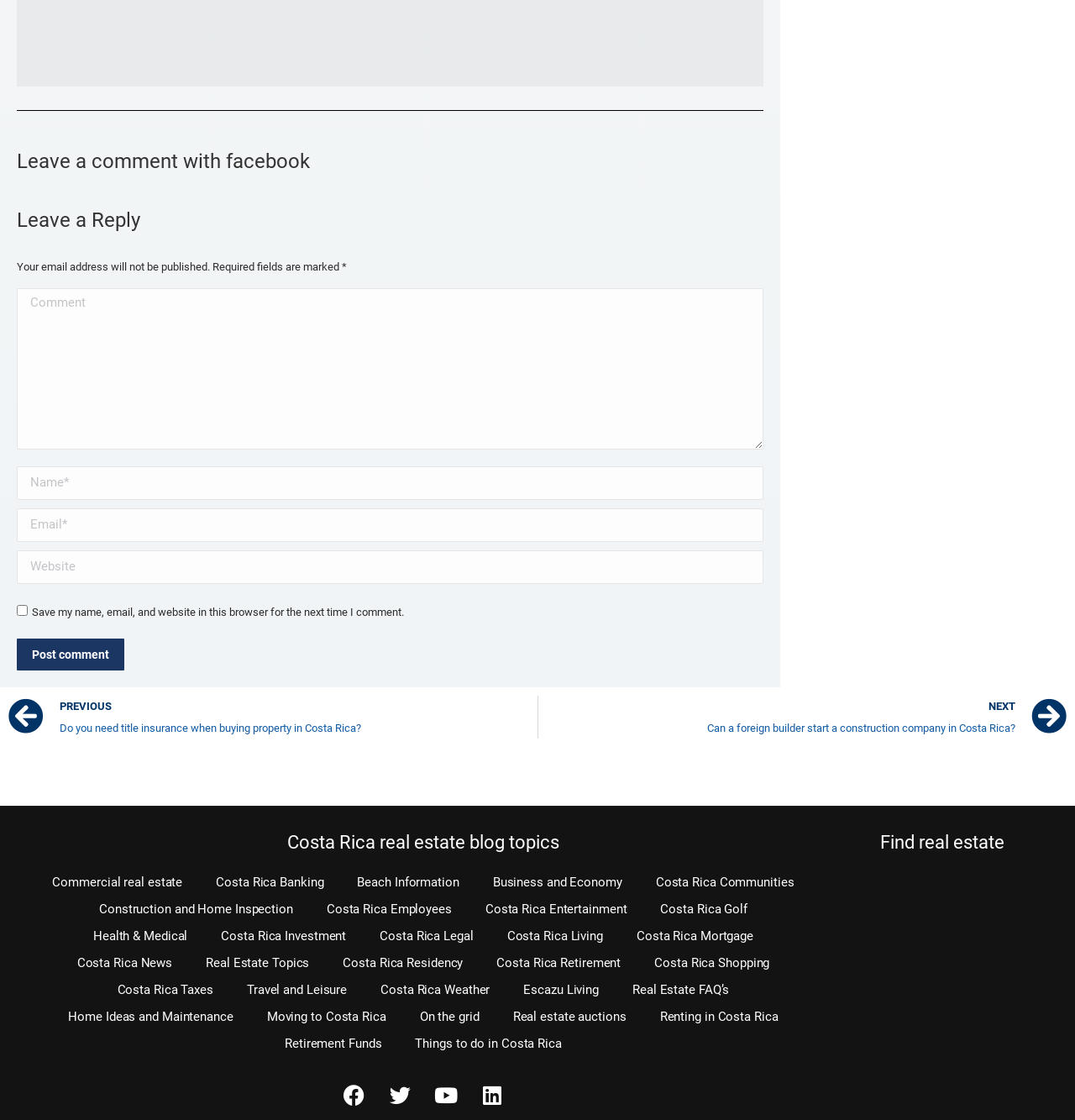Indicate the bounding box coordinates of the clickable region to achieve the following instruction: "Follow on Facebook."

[0.31, 0.959, 0.349, 0.997]